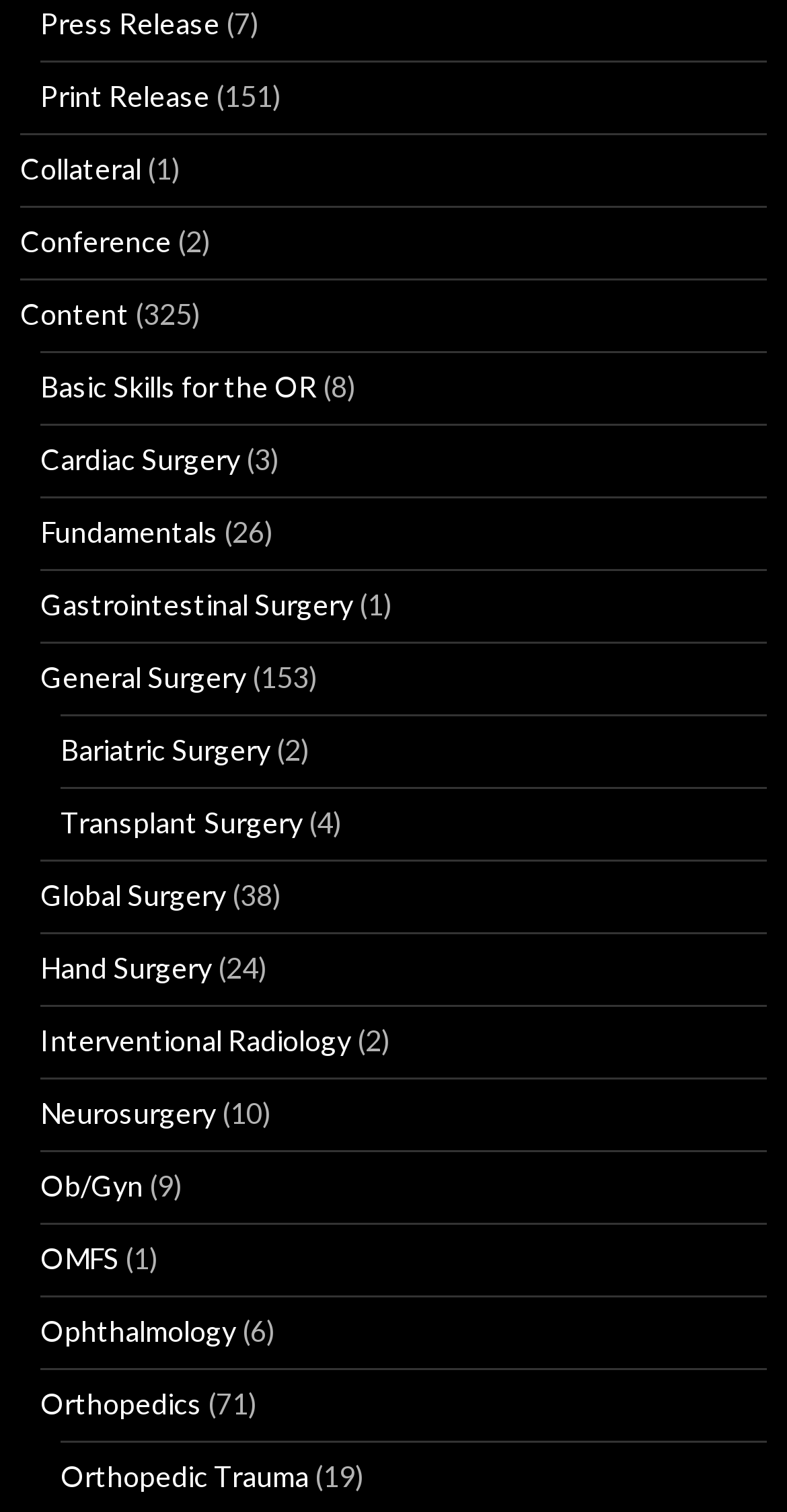Answer the question with a single word or phrase: 
What is the last link on the webpage?

Orthopedic Trauma